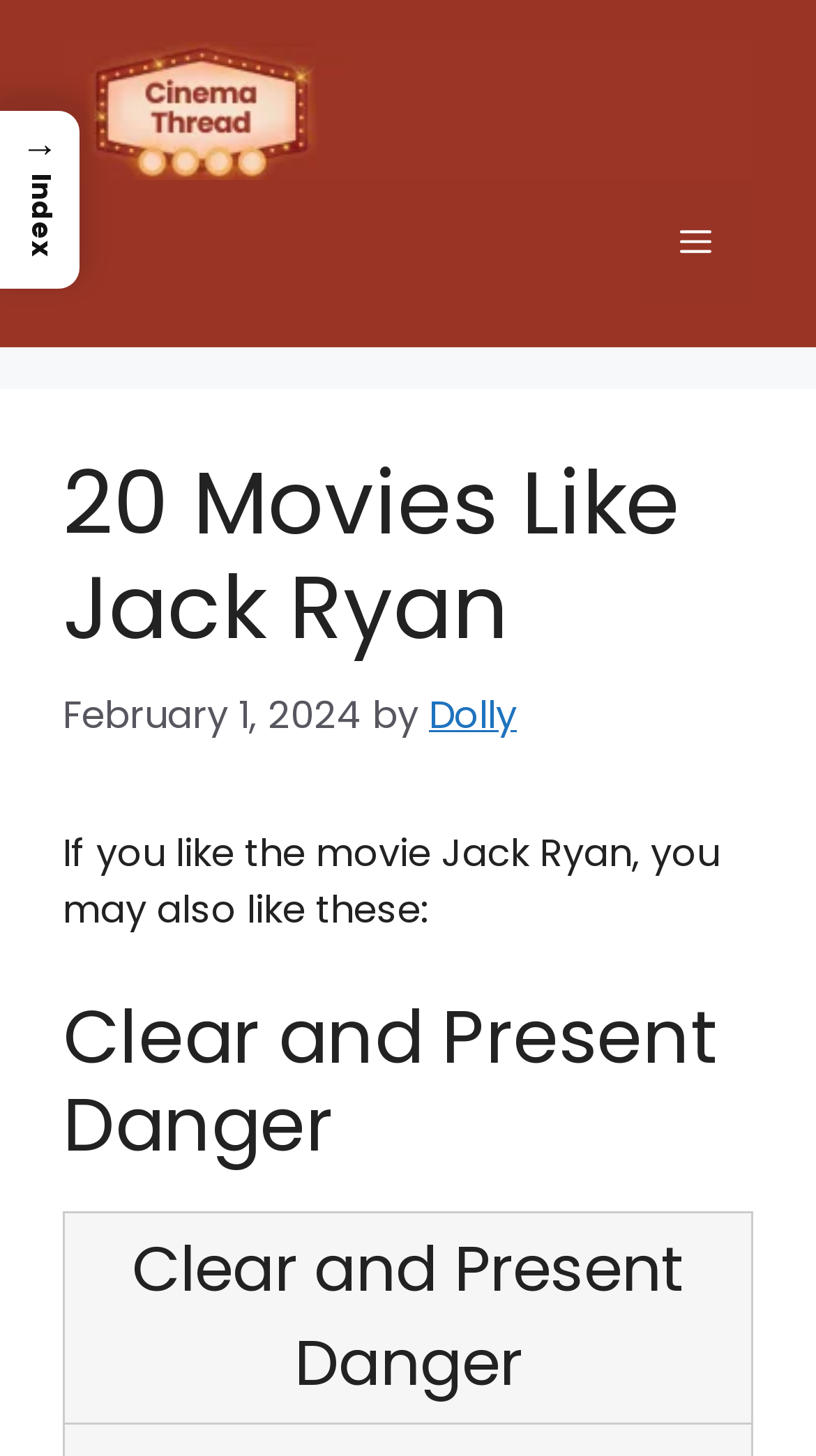Extract the bounding box coordinates for the described element: "Dolly". The coordinates should be represented as four float numbers between 0 and 1: [left, top, right, bottom].

[0.526, 0.472, 0.633, 0.508]